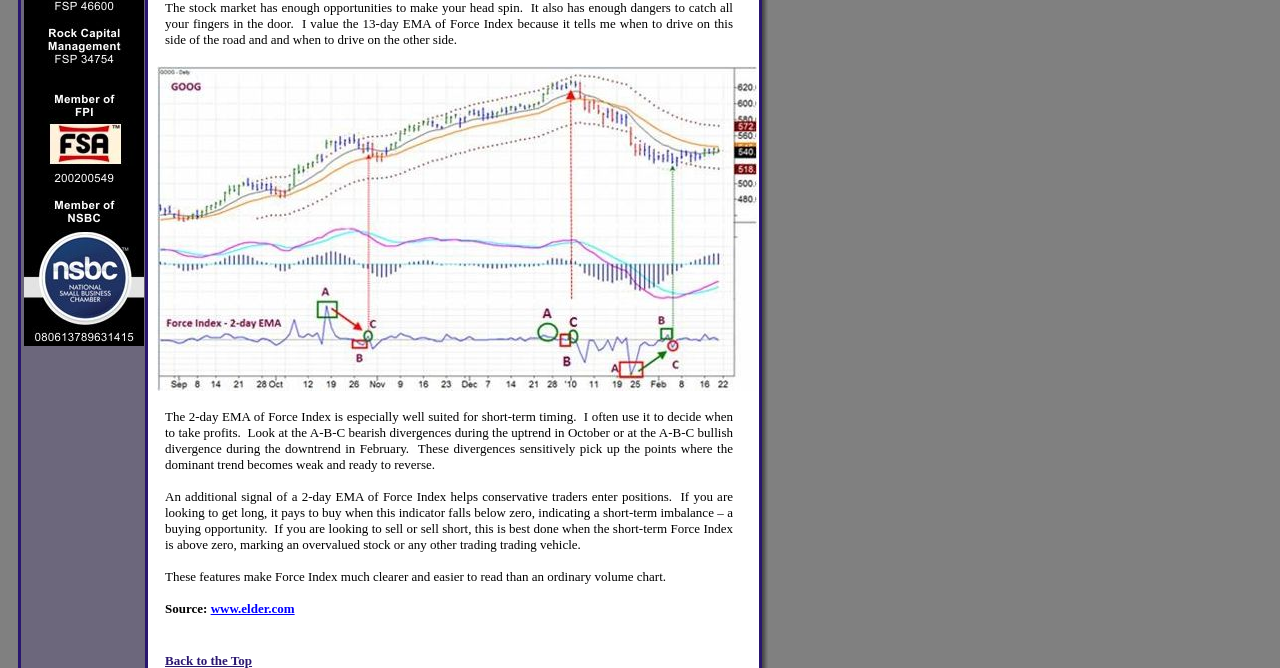What is the advantage of Force Index over an ordinary volume chart?
Answer the question with detailed information derived from the image.

The Force Index is easier to read and clearer than an ordinary volume chart, making it a more useful tool for traders.